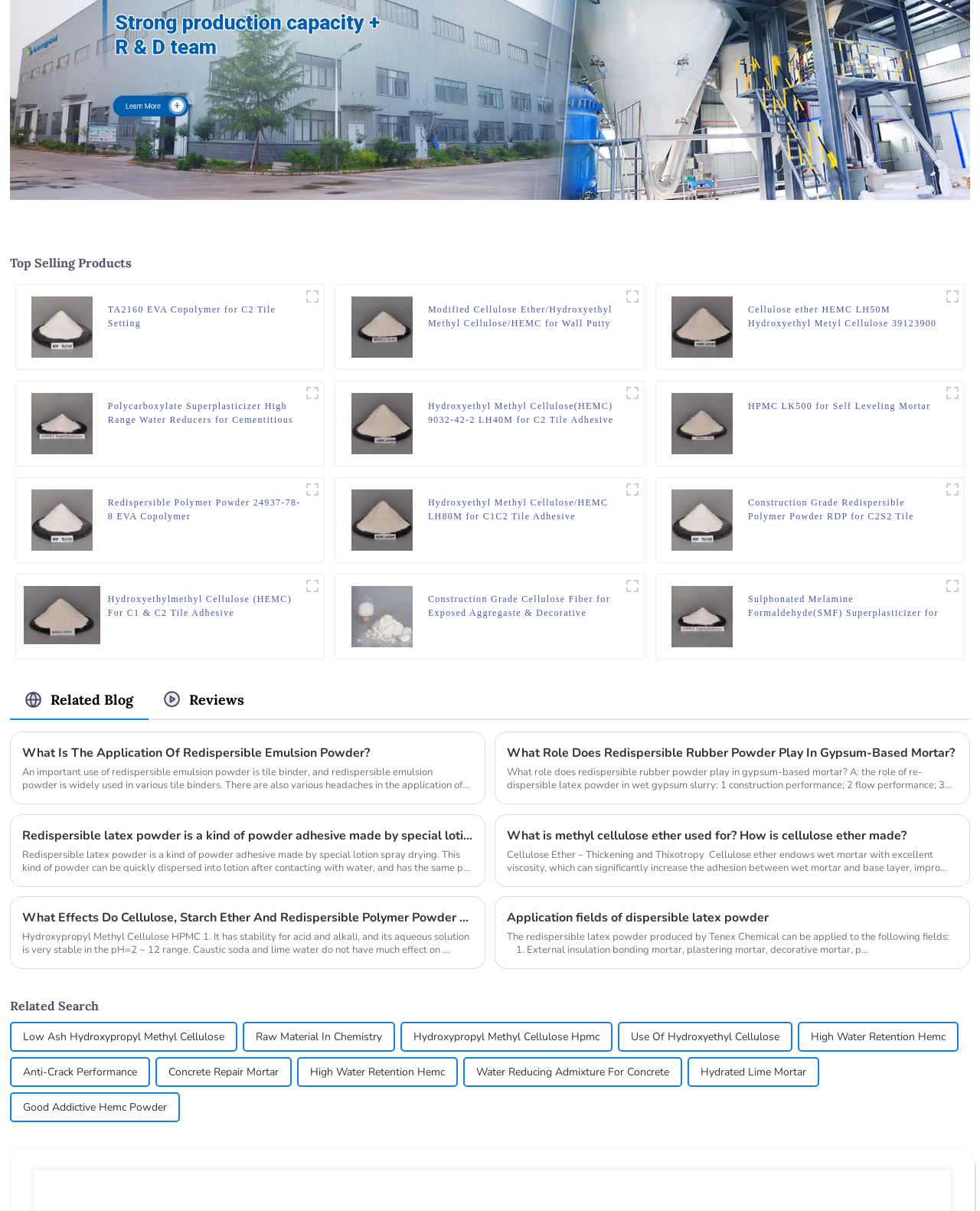Determine the bounding box coordinates for the area that needs to be clicked to fulfill this task: "Click on the link 'Redispersible Polymer Powder'". The coordinates must be given as four float numbers between 0 and 1, i.e., [left, top, right, bottom].

[0.01, 0.025, 0.99, 0.035]